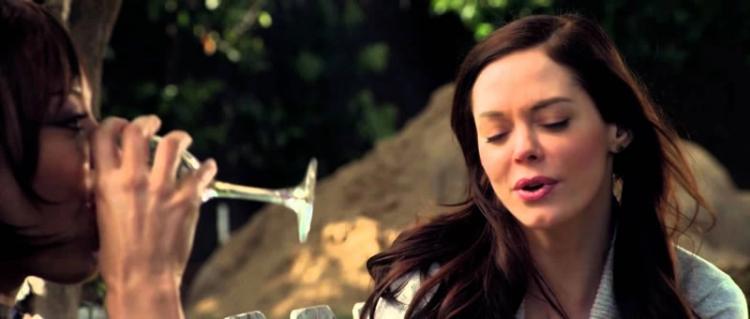Refer to the image and provide a thorough answer to this question:
What is the mood of the conversation between the two women?

The caption describes the conversation as 'heavy with unspoken emotions and underlying tension', which implies that the mood of the conversation is tense and emotional.